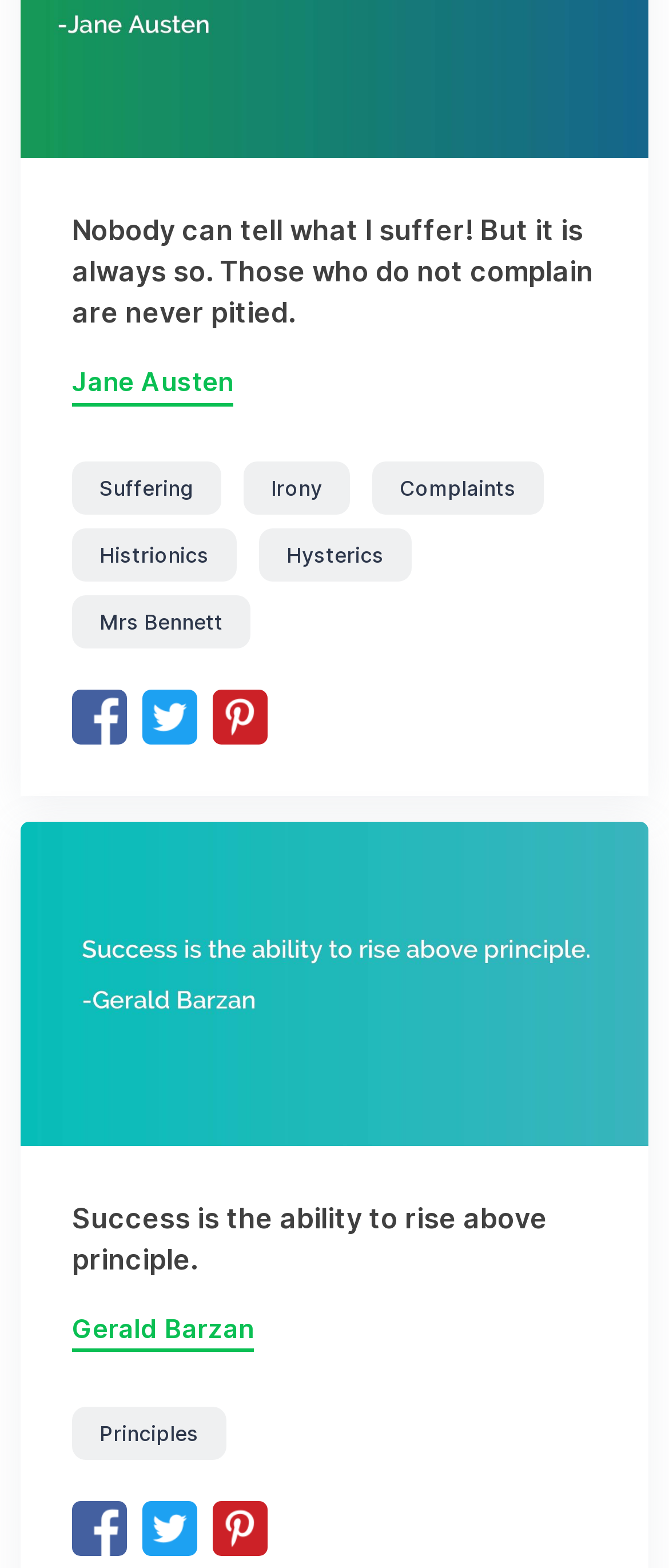Please give a short response to the question using one word or a phrase:
What is the author of the quote 'Success is the ability to rise above principle.'?

Gerald Barzan